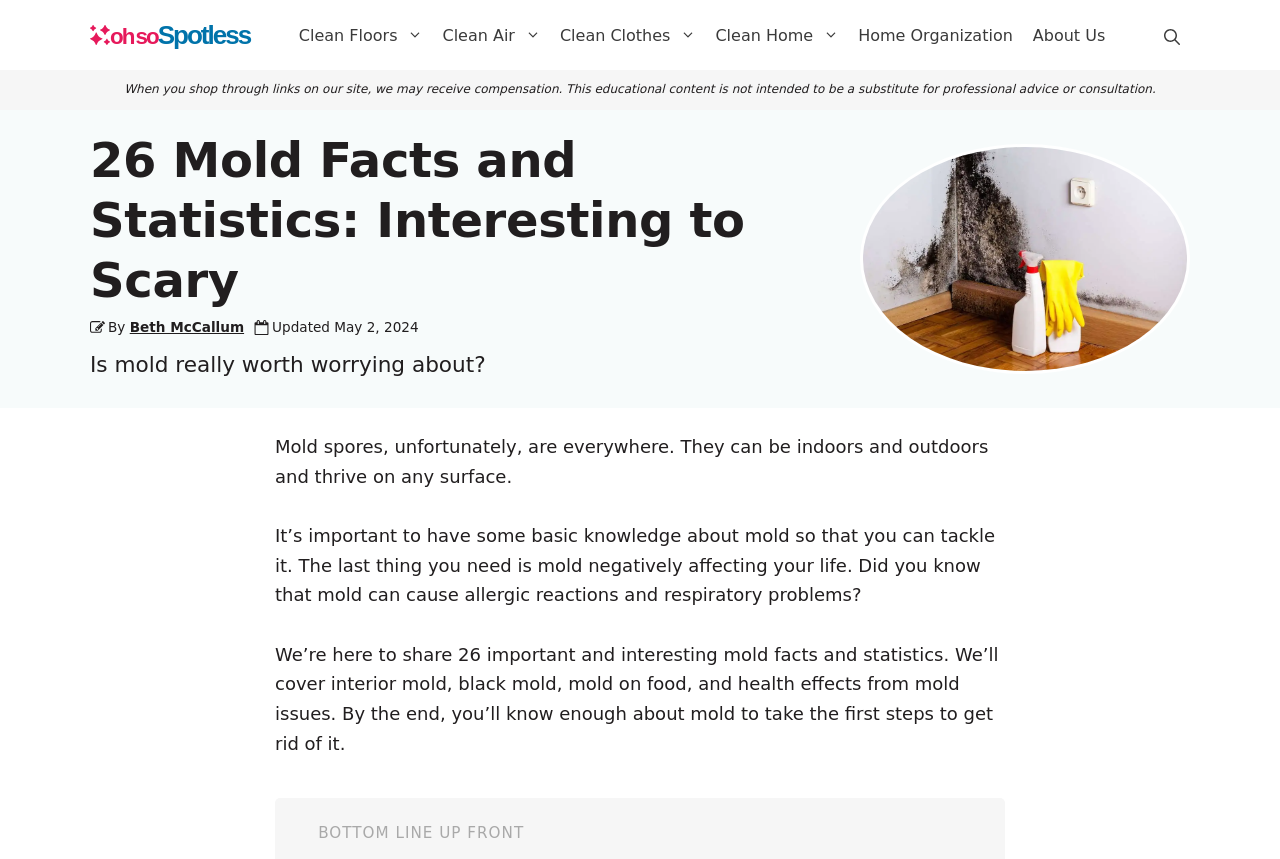What is the purpose of the webpage?
Could you answer the question in a detailed manner, providing as much information as possible?

Based on the content of the webpage, it is clear that the purpose of the webpage is to educate readers about mold, its effects, and how to tackle it. The webpage provides 26 interesting facts and statistics about mold to help readers understand the importance of dealing with mold issues.